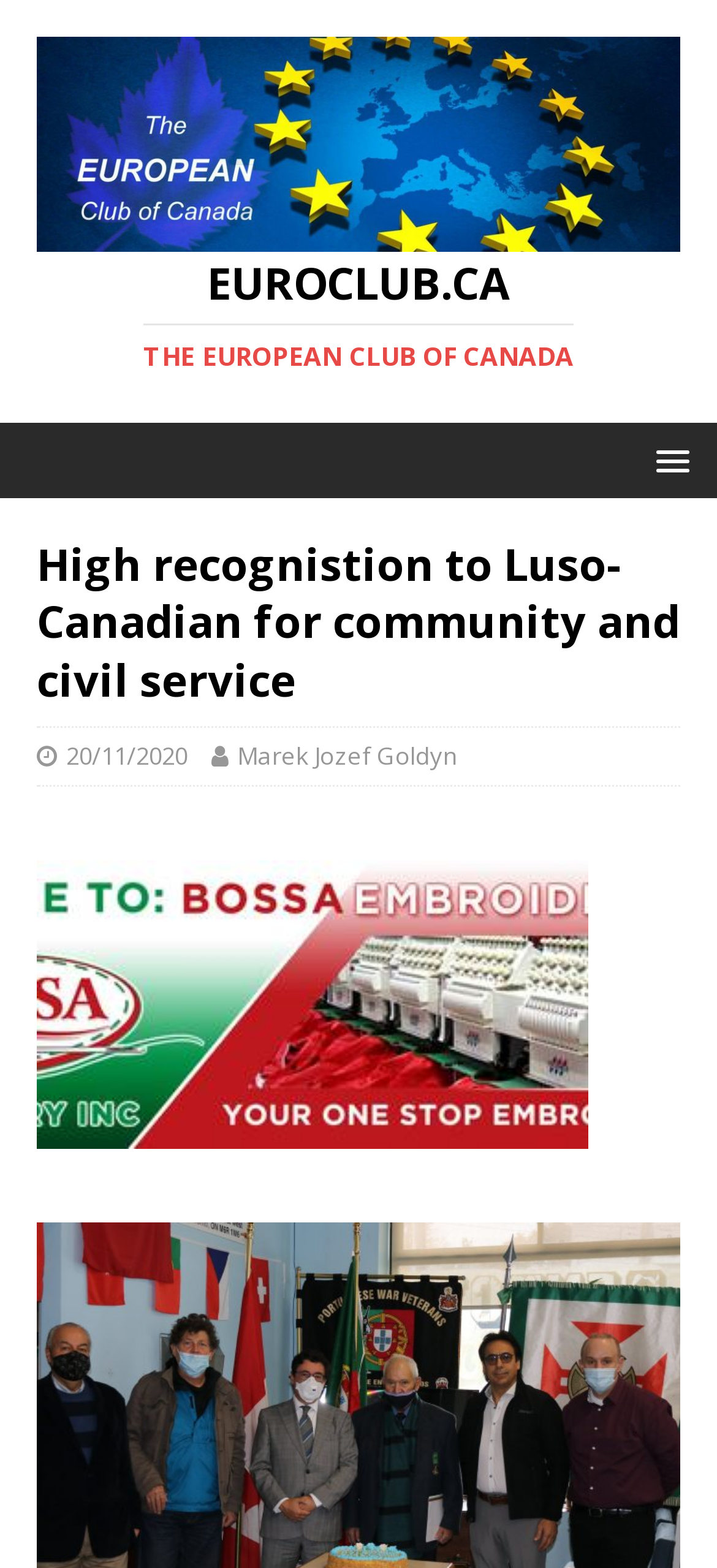Answer the following inquiry with a single word or phrase:
What is the date mentioned on the webpage?

20/11/2020